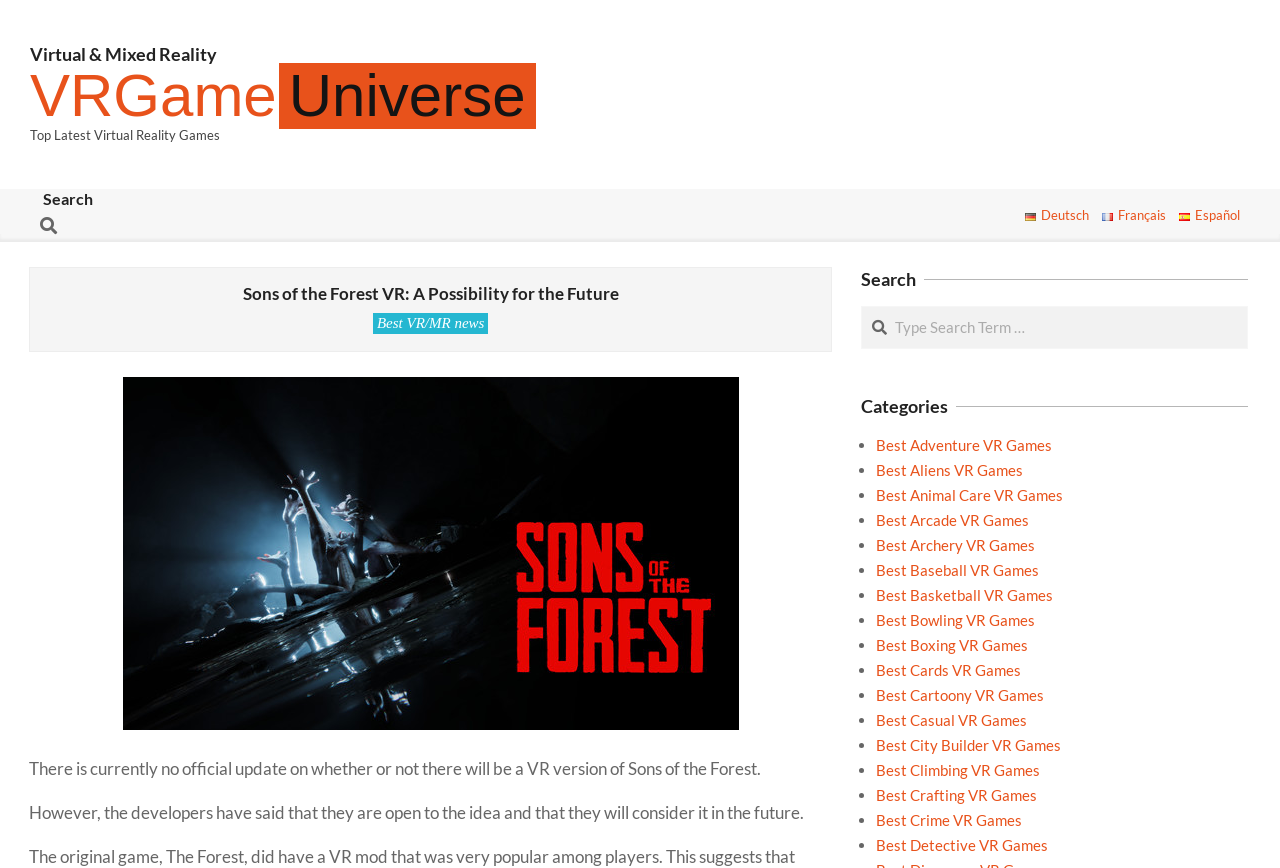Find the bounding box coordinates of the clickable element required to execute the following instruction: "Browse the Best Adventure VR Games category". Provide the coordinates as four float numbers between 0 and 1, i.e., [left, top, right, bottom].

[0.685, 0.503, 0.822, 0.523]